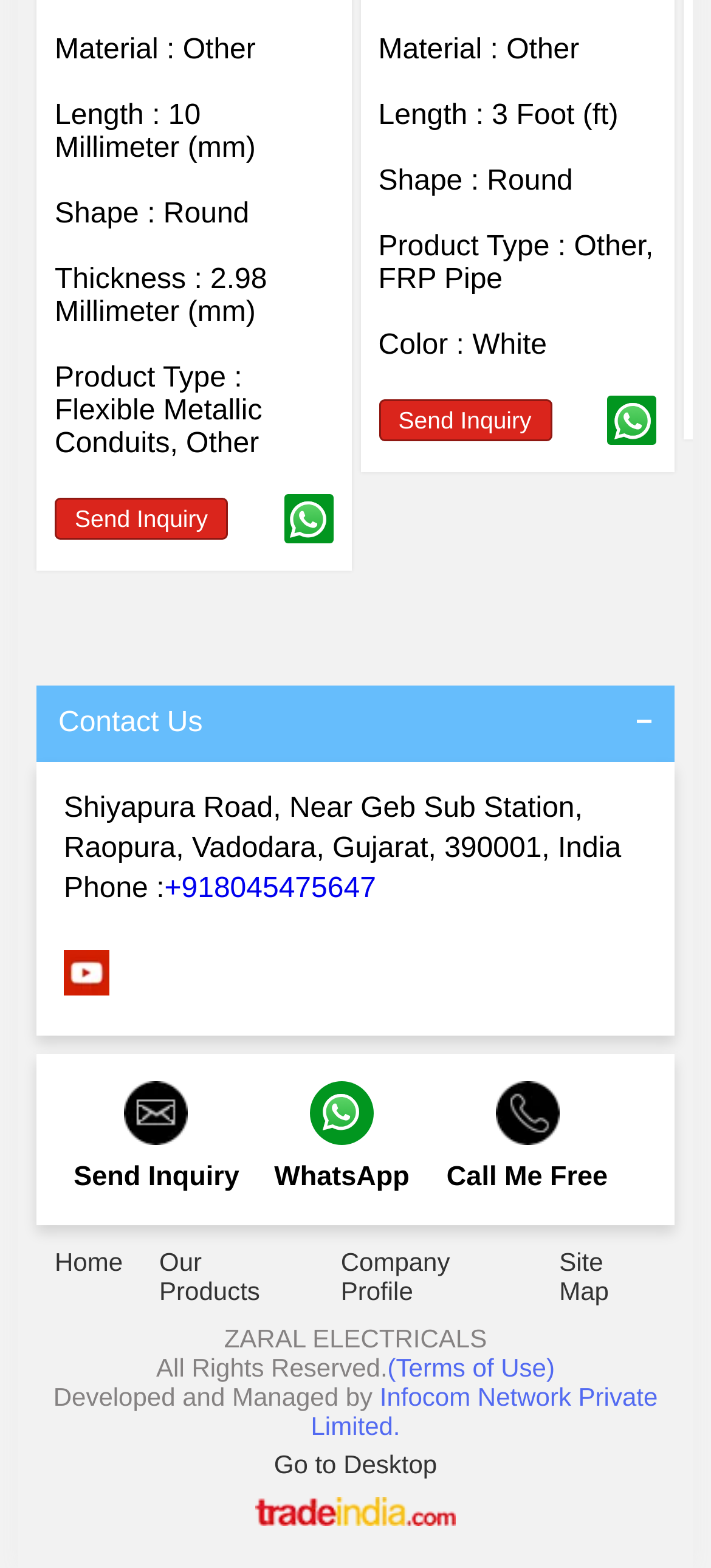Analyze the image and give a detailed response to the question:
What is the shape of the product?

The shape of the product is 'Round' as indicated by the StaticText element with the text 'Shape :' and its corresponding value 'Round'.